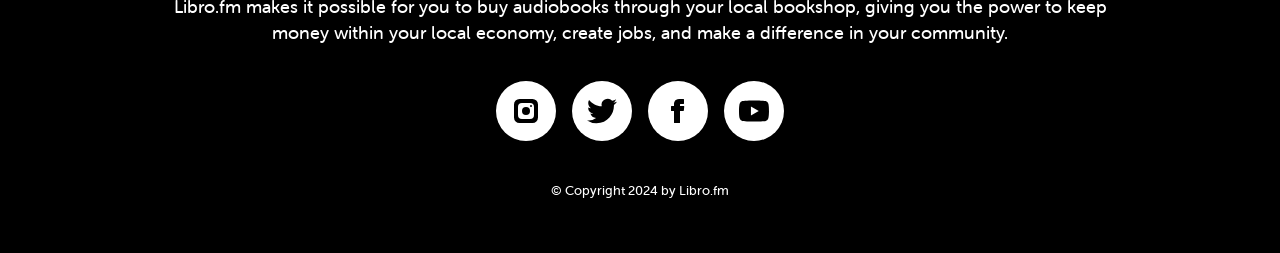Extract the bounding box coordinates of the UI element described: "Practice Areas". Provide the coordinates in the format [left, top, right, bottom] with values ranging from 0 to 1.

None